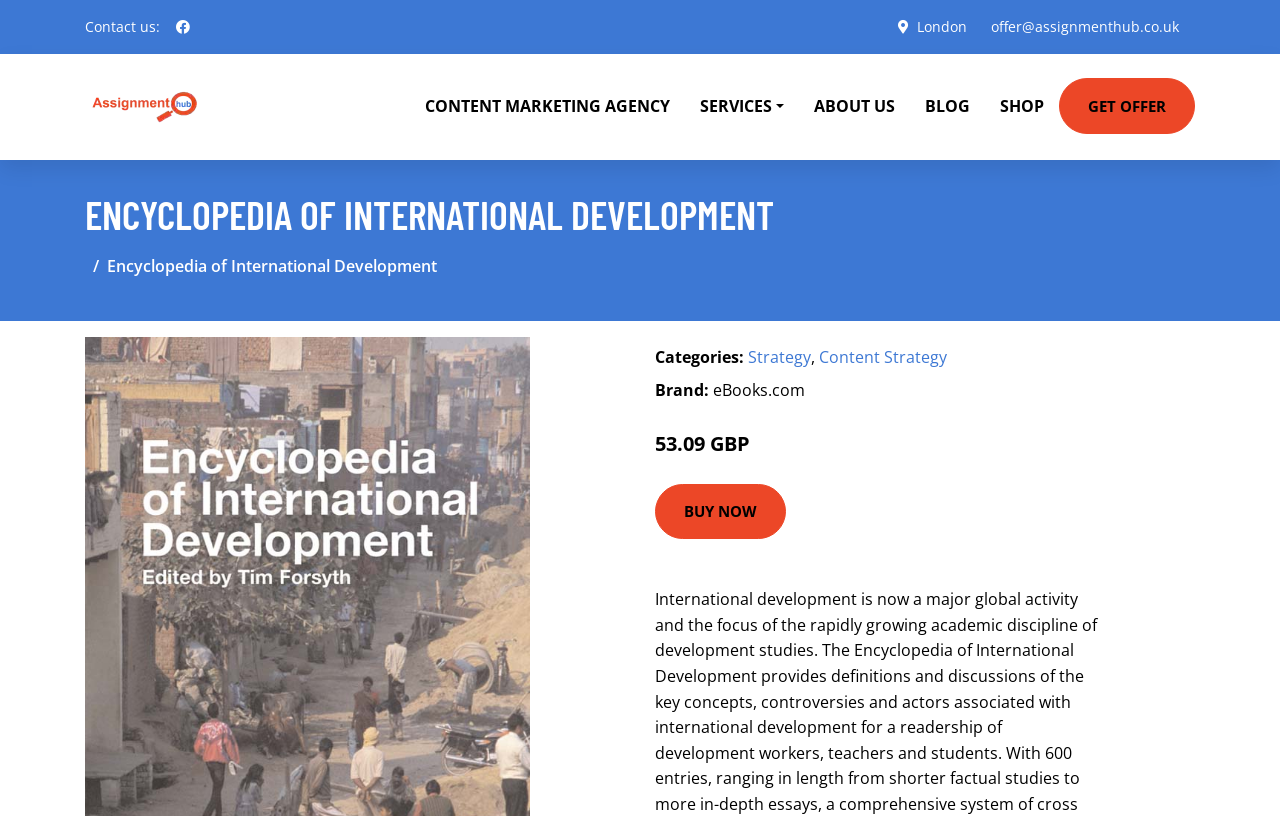Please specify the bounding box coordinates of the clickable section necessary to execute the following command: "Buy the encyclopedia now".

[0.512, 0.593, 0.614, 0.661]